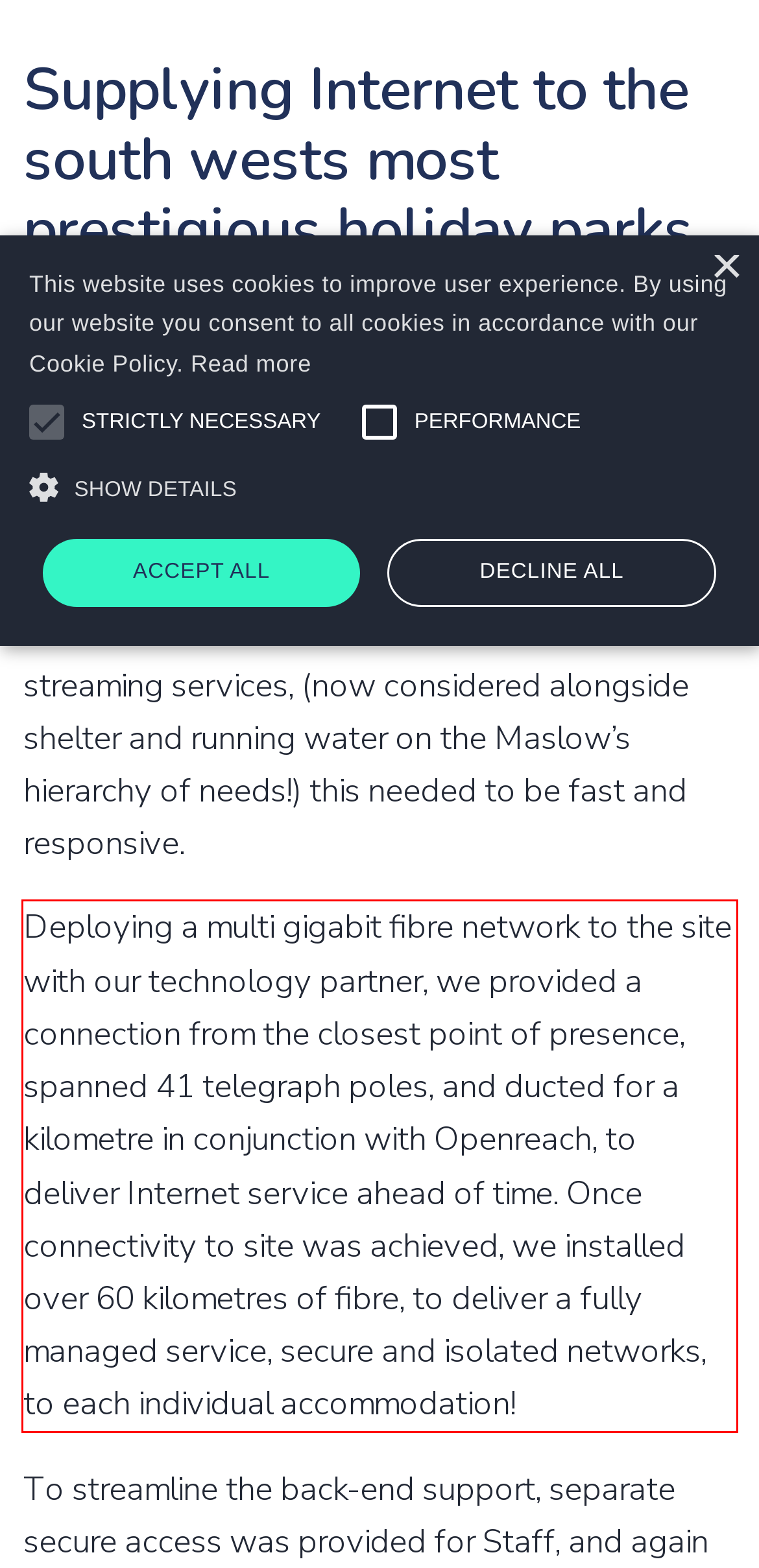Within the screenshot of the webpage, locate the red bounding box and use OCR to identify and provide the text content inside it.

Deploying a multi gigabit fibre network to the site with our technology partner, we provided a connection from the closest point of presence, spanned 41 telegraph poles, and ducted for a kilometre in conjunction with Openreach, to deliver Internet service ahead of time. Once connectivity to site was achieved, we installed over 60 kilometres of fibre, to deliver a fully managed service, secure and isolated networks, to each individual accommodation!